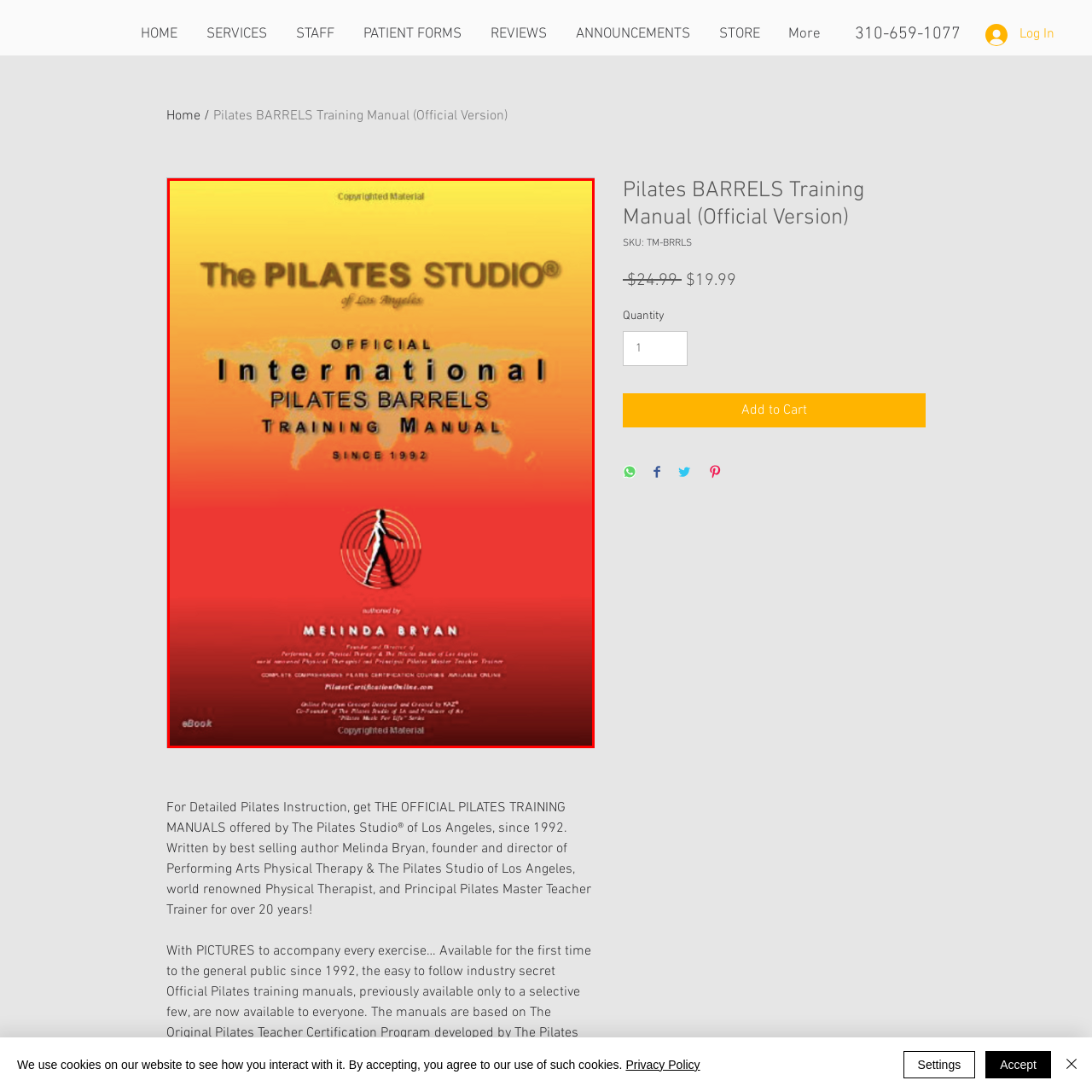Offer a detailed explanation of the image encased within the red boundary.

The image features the cover of the "Official International Pilates Barrels Training Manual" published by The Pilates Studio® of Los Angeles. The design showcases a vibrant gradient background transitioning from orange to yellow, accentuating the title prominently displayed in bold, capitalized letters. The manual is authored by Melinda Bryan, the founder and director of the studio, who is recognized for her expertise in Pilates practice. Emphasizing its official status, the cover highlights that the manual has been in publication since 1992, making it a trusted resource for Pilates instruction. The cover also includes a silhouette illustration of a person in a Pilates pose, symbolizing the manual's focus on physical training and wellness.